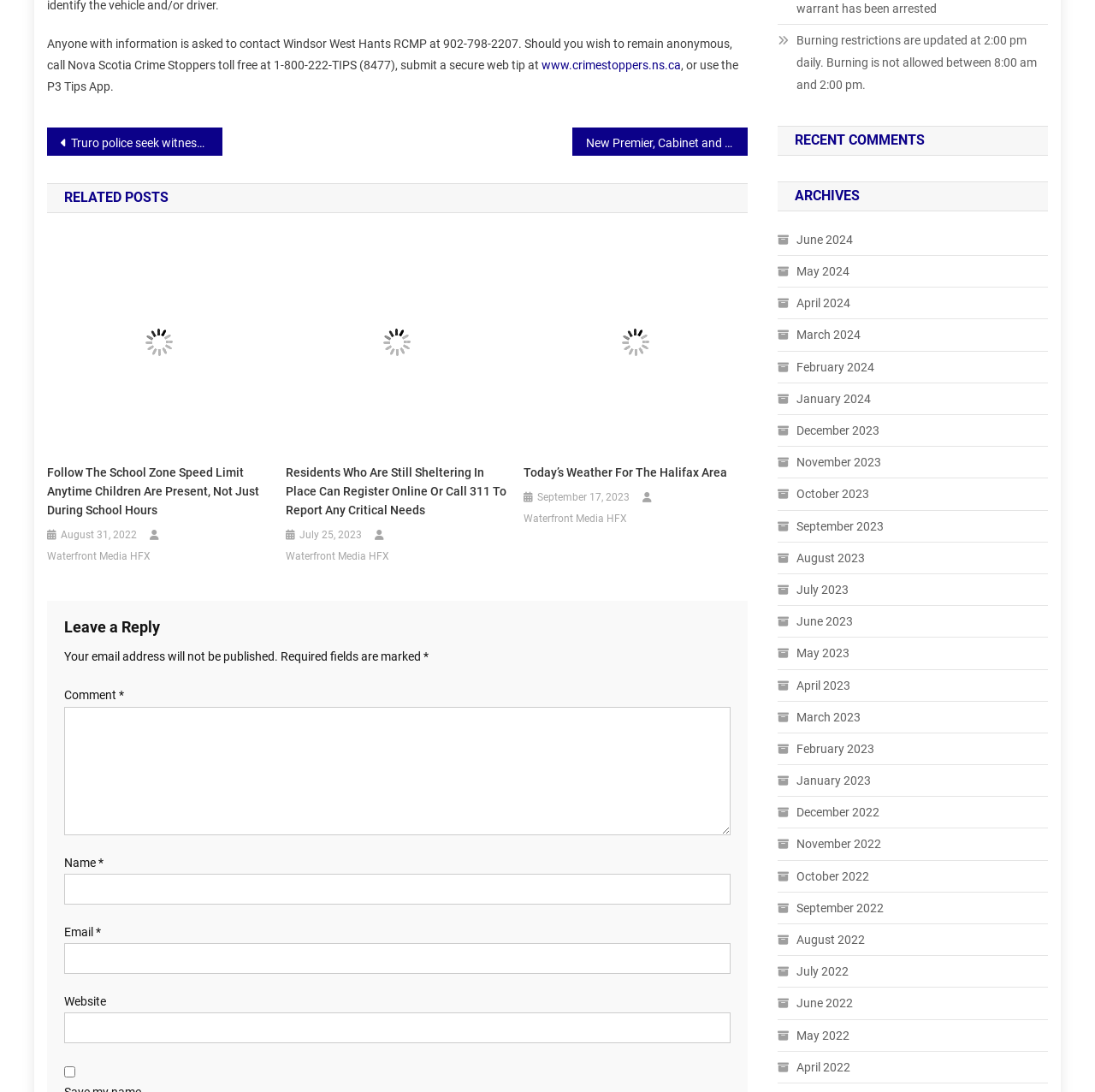Refer to the image and answer the question with as much detail as possible: What is the purpose of the textbox labeled 'Comment'?

The textbox labeled 'Comment' is a required field for users to leave a comment on the webpage. It is part of the comment form, which also includes fields for name, email, and website.